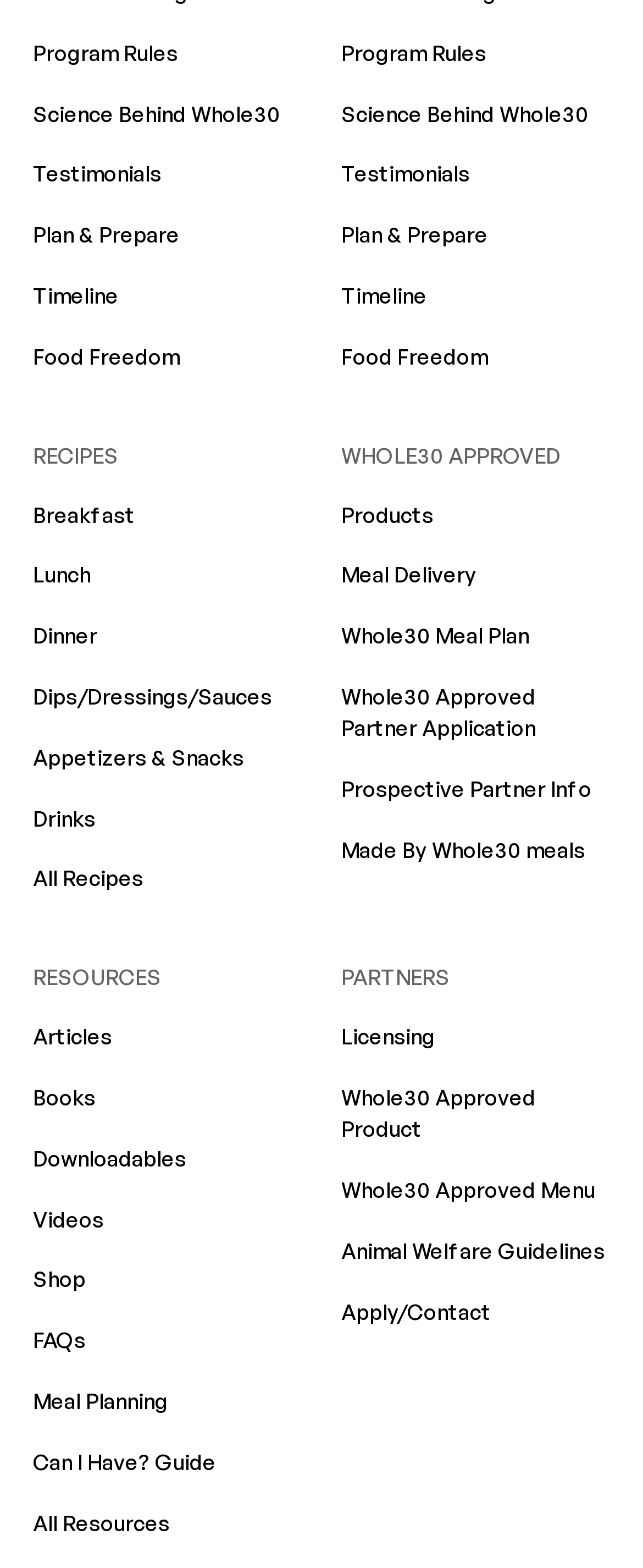Determine the bounding box coordinates of the region that needs to be clicked to achieve the task: "Read testimonials".

[0.051, 0.092, 0.469, 0.131]